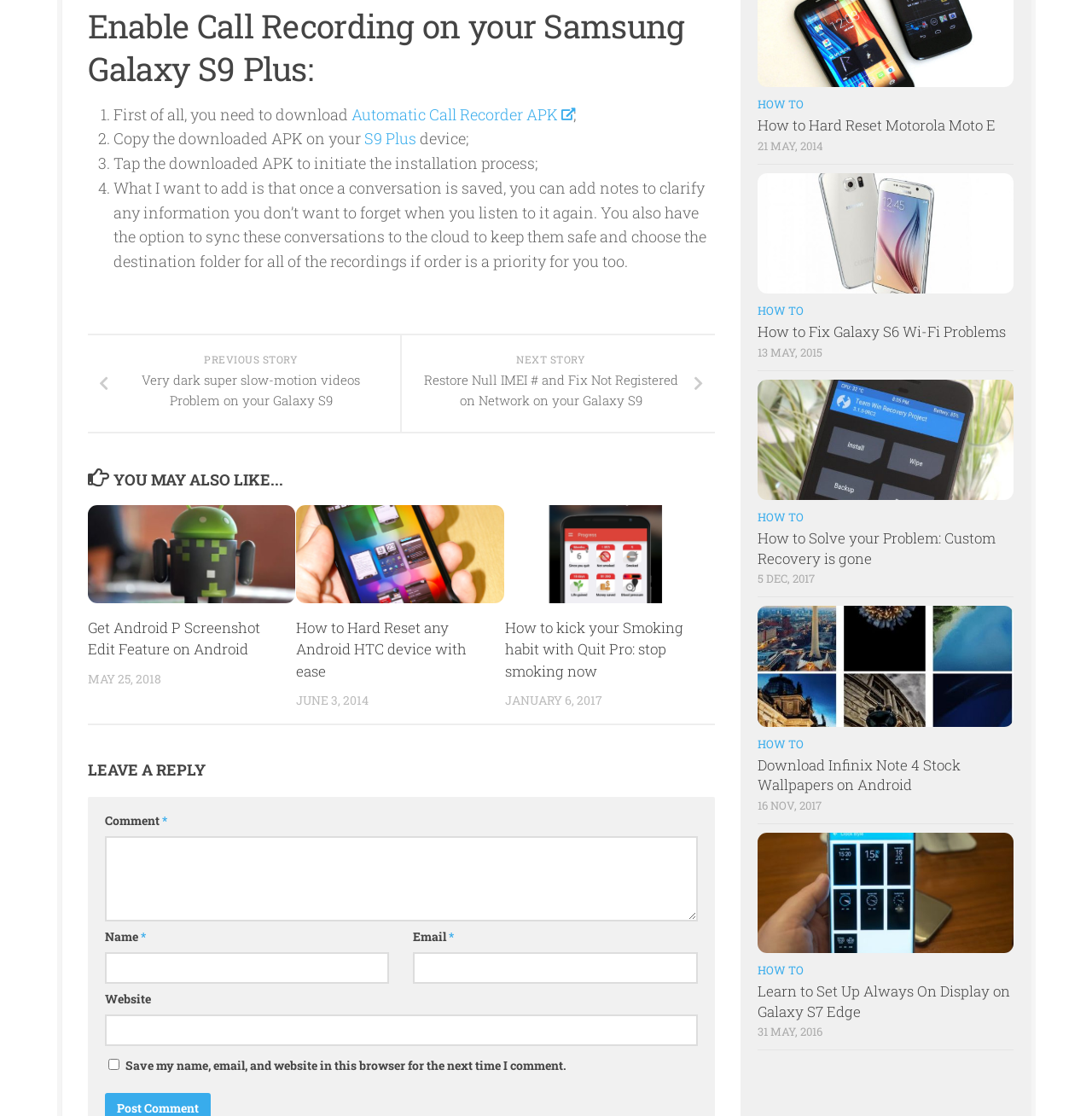Use a single word or phrase to answer the question: 
What is the purpose of adding notes to saved conversations?

To clarify information